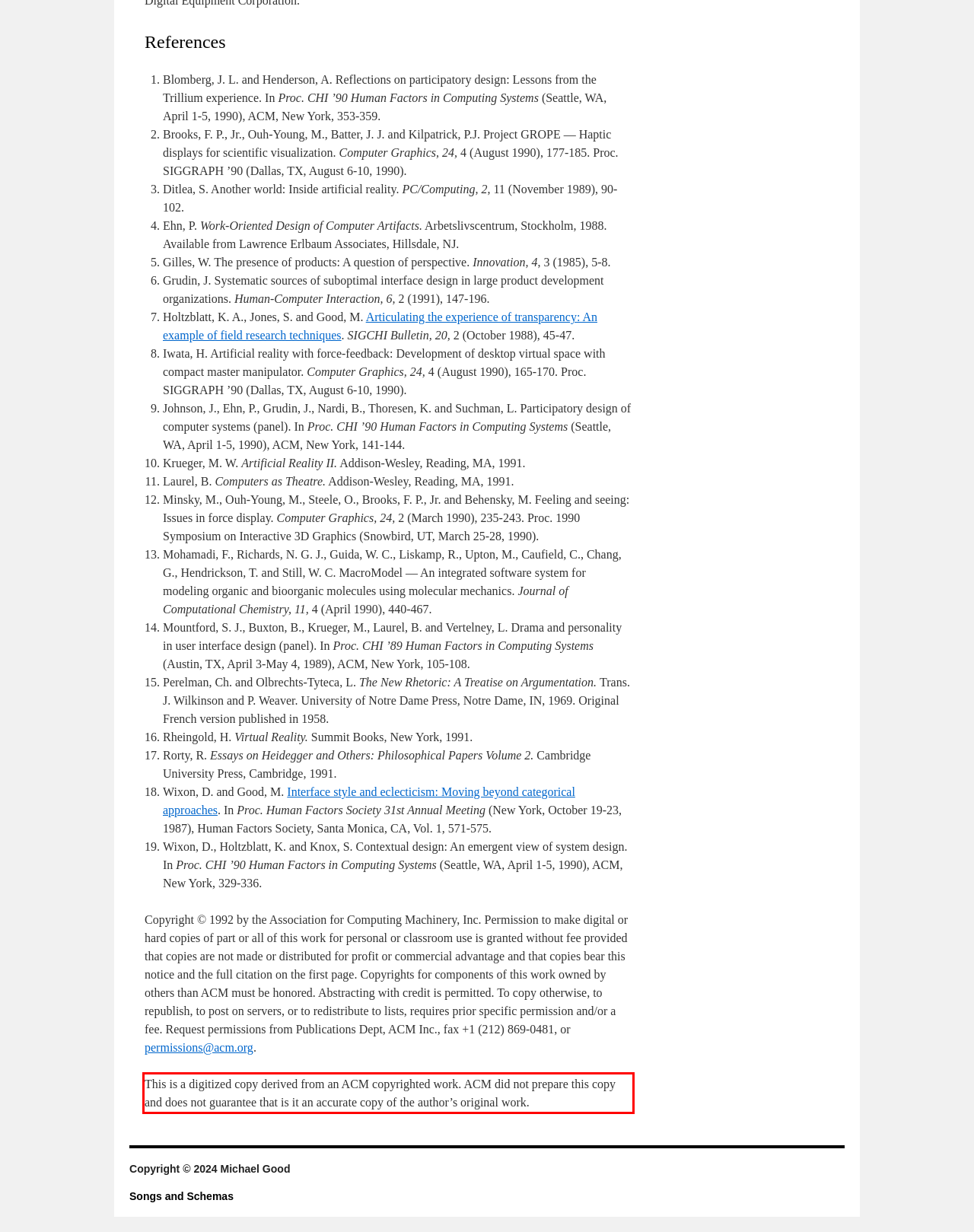Please perform OCR on the text within the red rectangle in the webpage screenshot and return the text content.

This is a digitized copy derived from an ACM copyrighted work. ACM did not prepare this copy and does not guarantee that is it an accurate copy of the author’s original work.